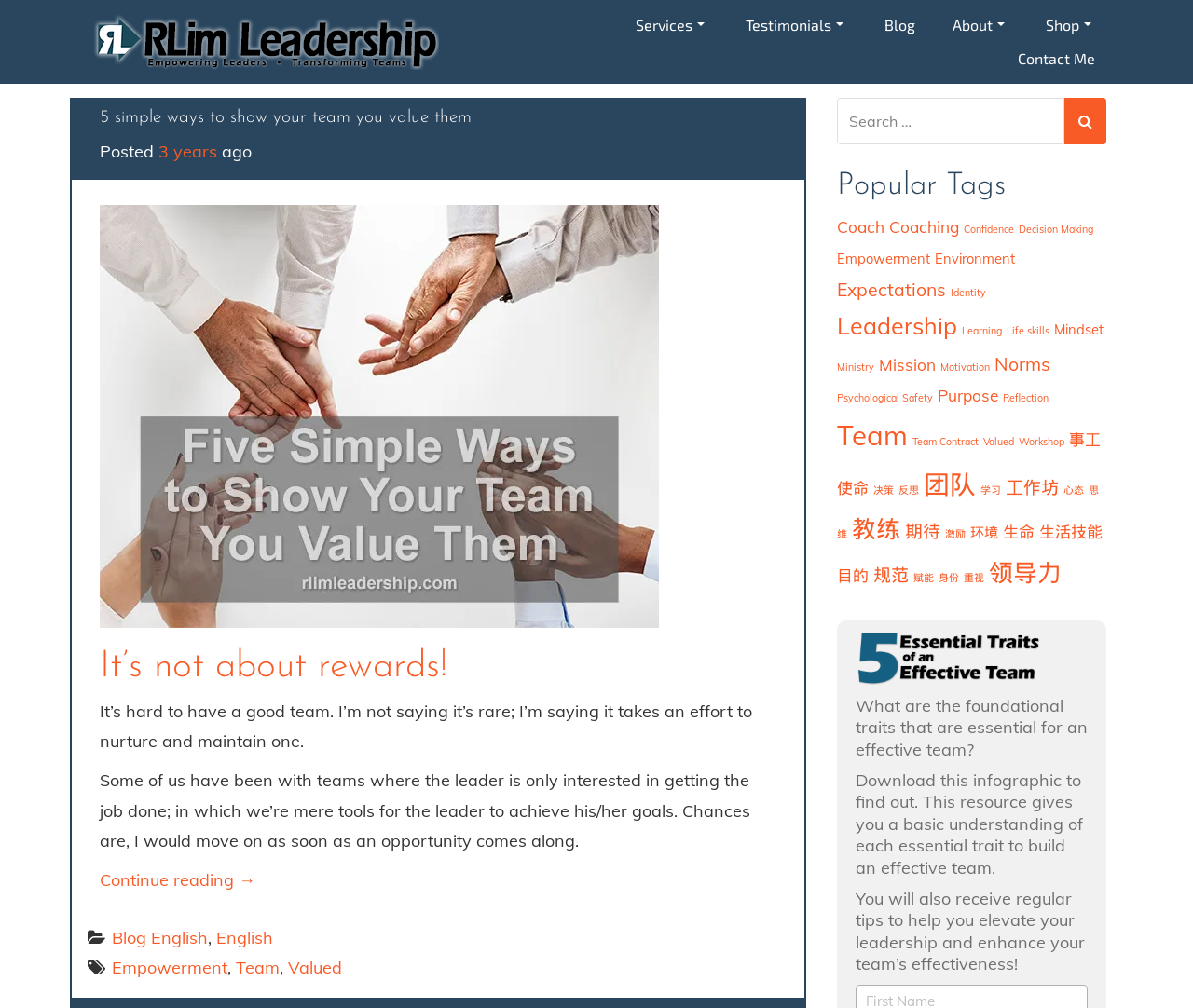How many items are tagged with 'Team'?
Please provide a single word or phrase as the answer based on the screenshot.

13